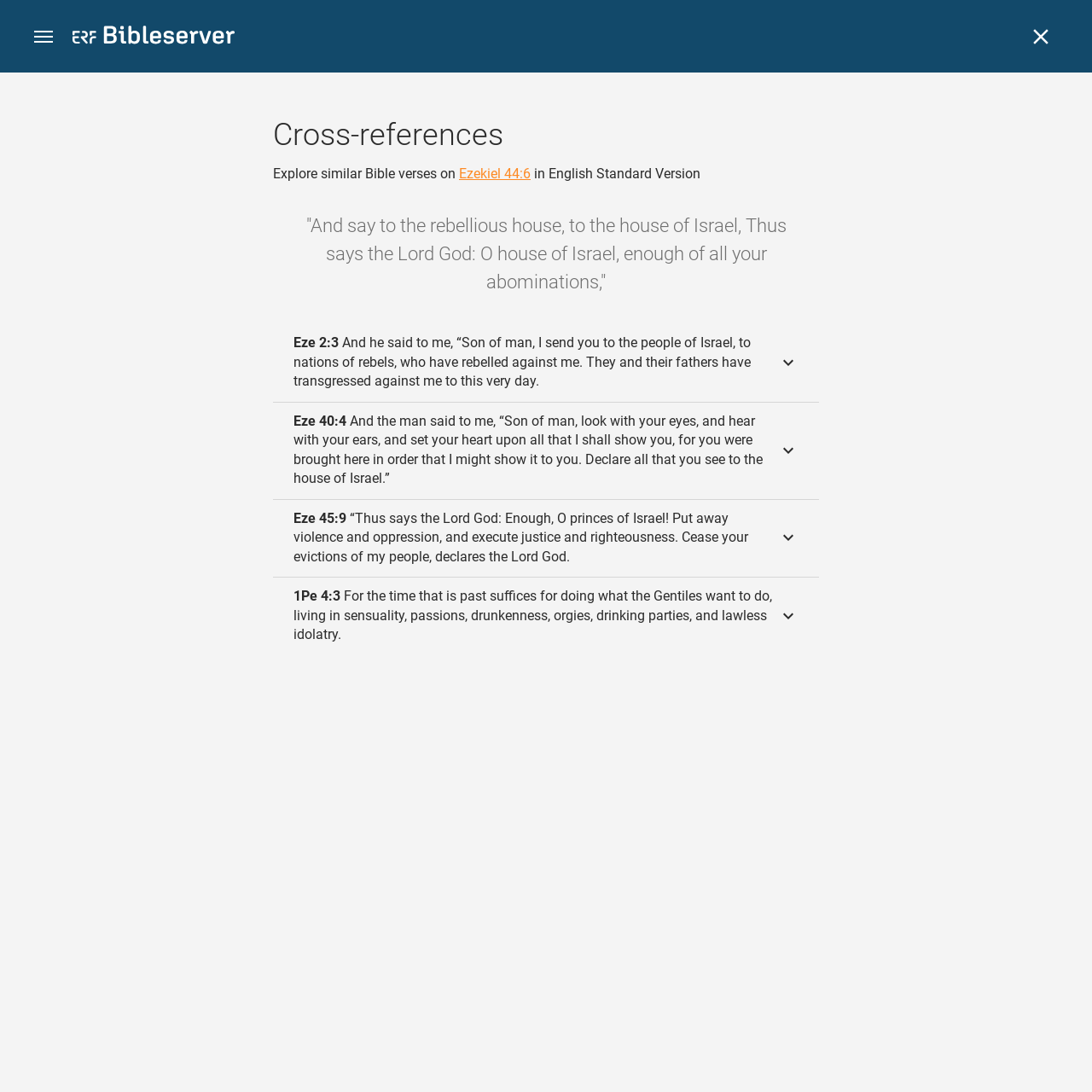Based on the element description: "Ezekiel 44:6", identify the bounding box coordinates for this UI element. The coordinates must be four float numbers between 0 and 1, listed as [left, top, right, bottom].

[0.42, 0.152, 0.486, 0.167]